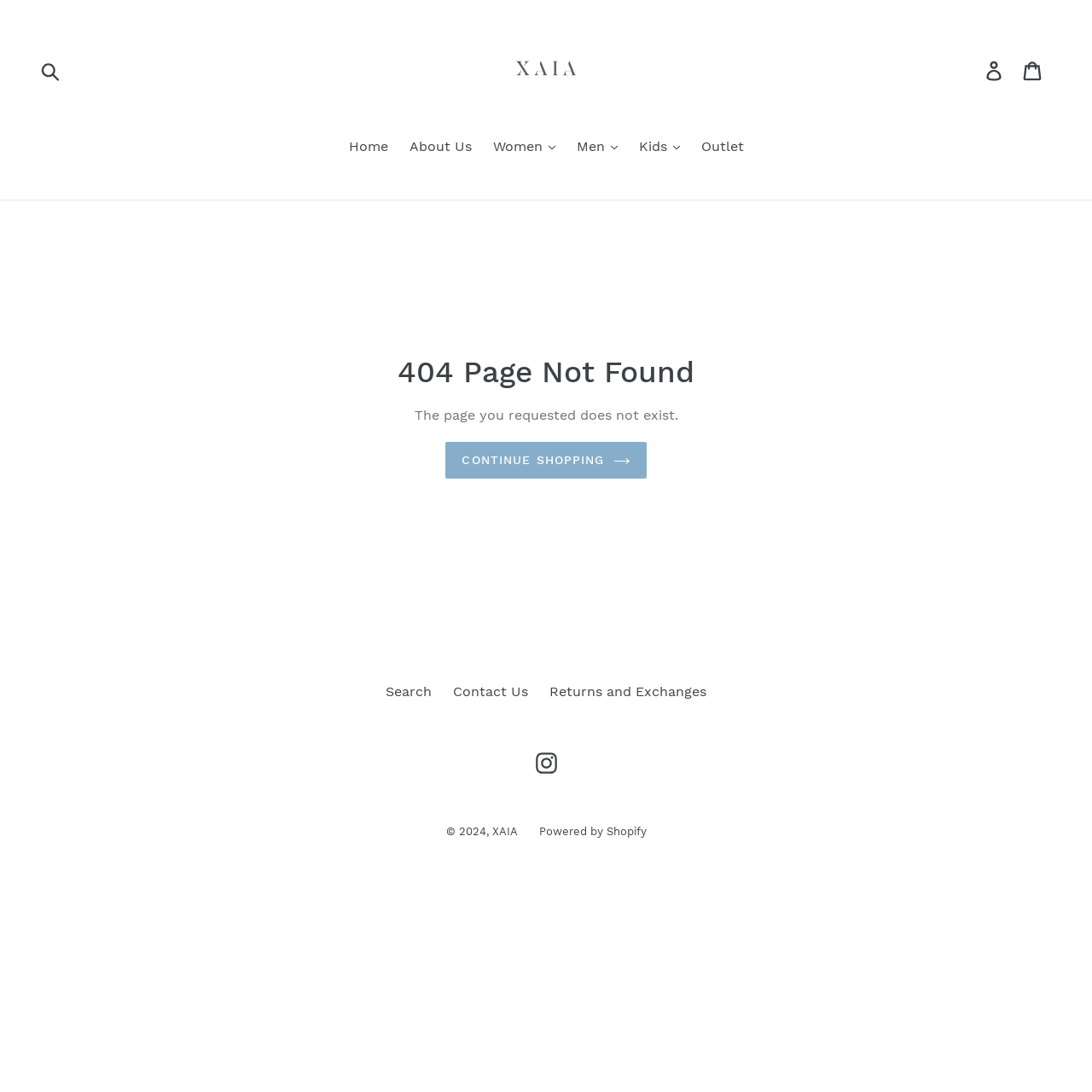Highlight the bounding box coordinates of the element you need to click to perform the following instruction: "Go to XAIA homepage."

[0.461, 0.023, 0.539, 0.102]